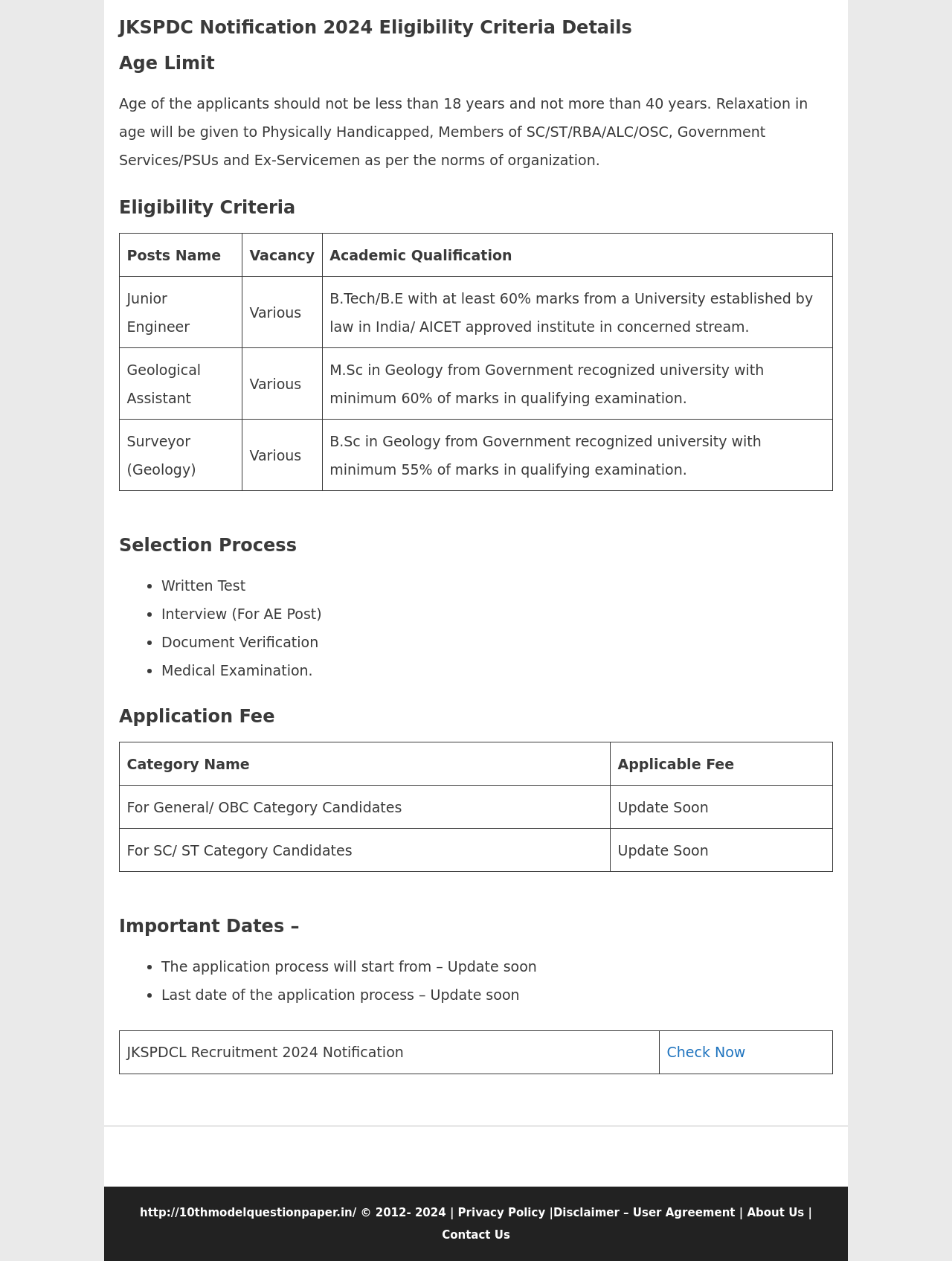Locate the bounding box of the UI element based on this description: "Banksia Park Cottages". Provide four float numbers between 0 and 1 as [left, top, right, bottom].

None